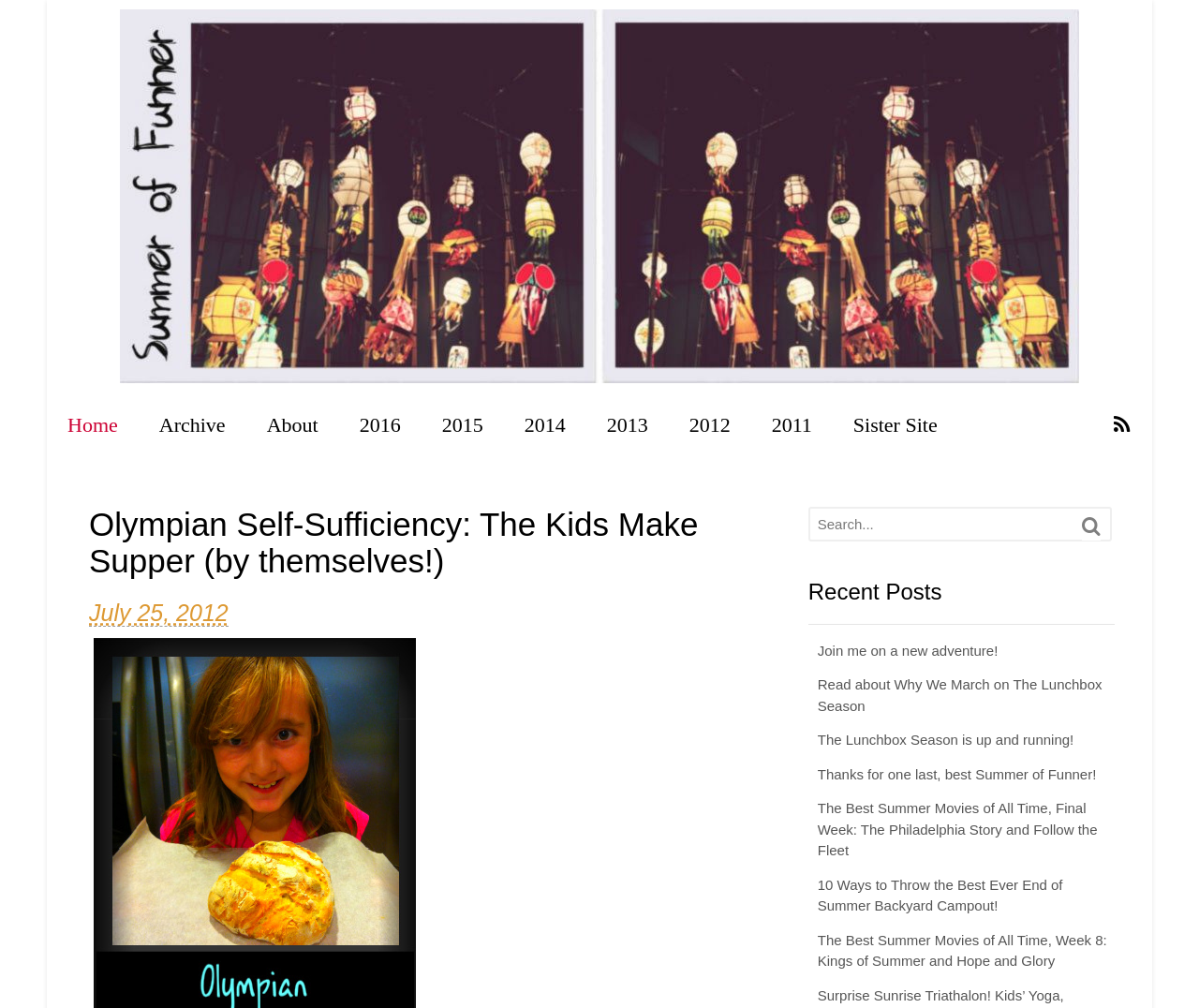Please locate the clickable area by providing the bounding box coordinates to follow this instruction: "Read the recent post 'Join me on a new adventure!' ".

[0.682, 0.637, 0.832, 0.653]